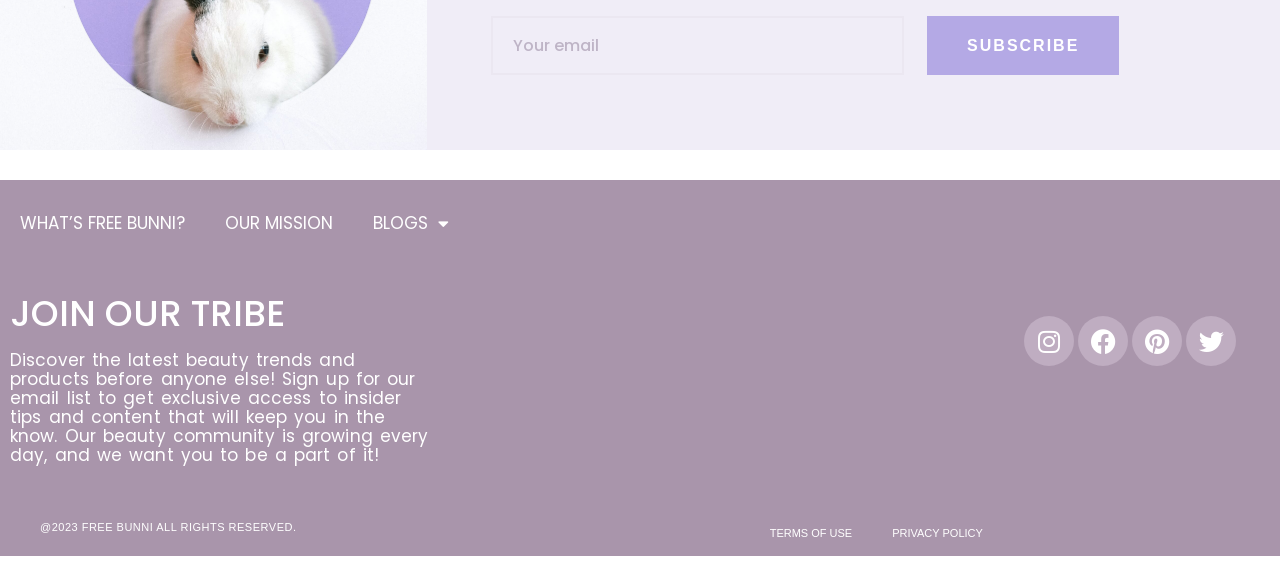Please identify the bounding box coordinates of the element that needs to be clicked to execute the following command: "Follow on Instagram". Provide the bounding box using four float numbers between 0 and 1, formatted as [left, top, right, bottom].

[0.8, 0.559, 0.839, 0.647]